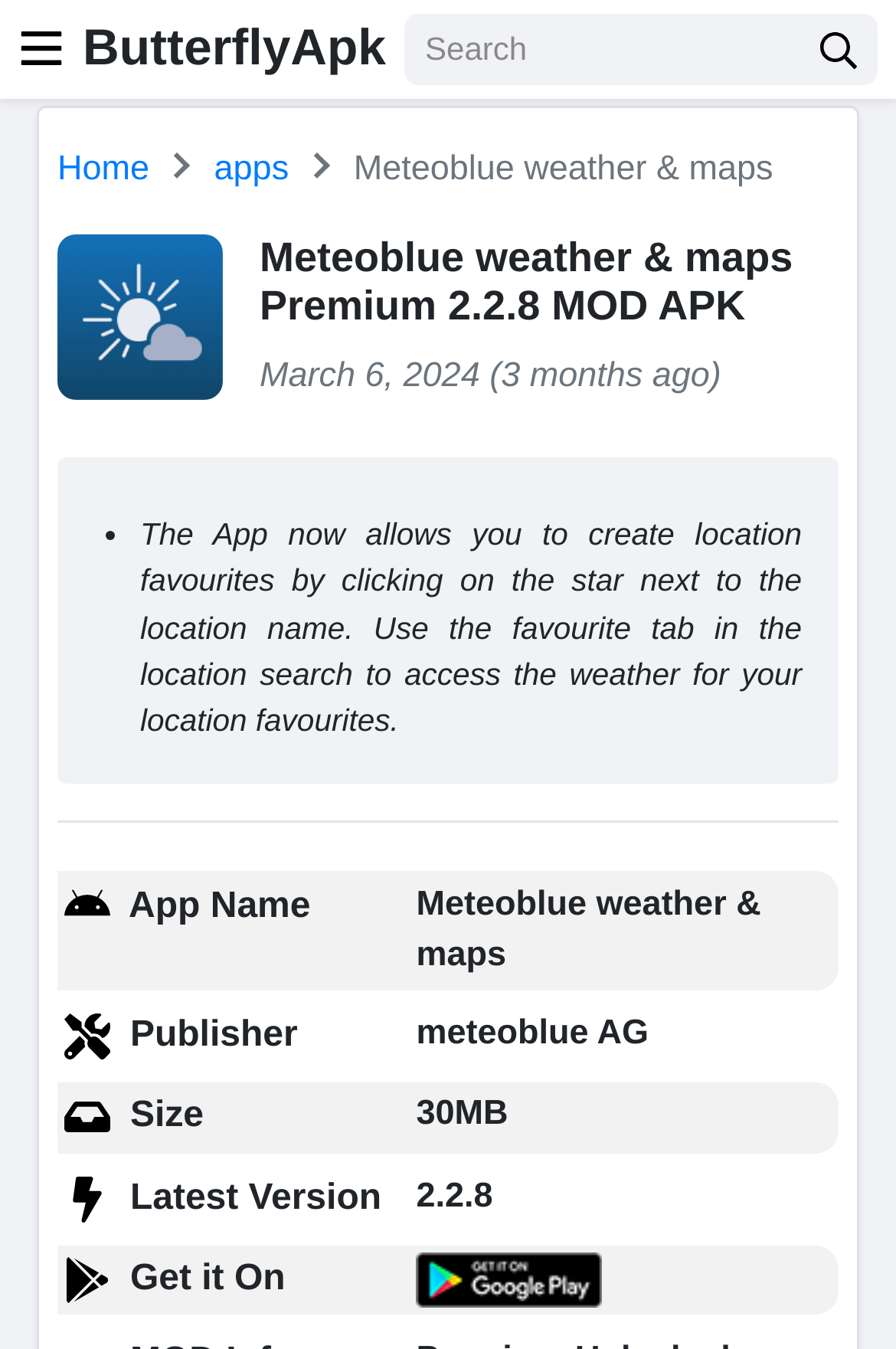Answer the following query with a single word or phrase:
What is the name of the app?

Meteoblue weather & maps